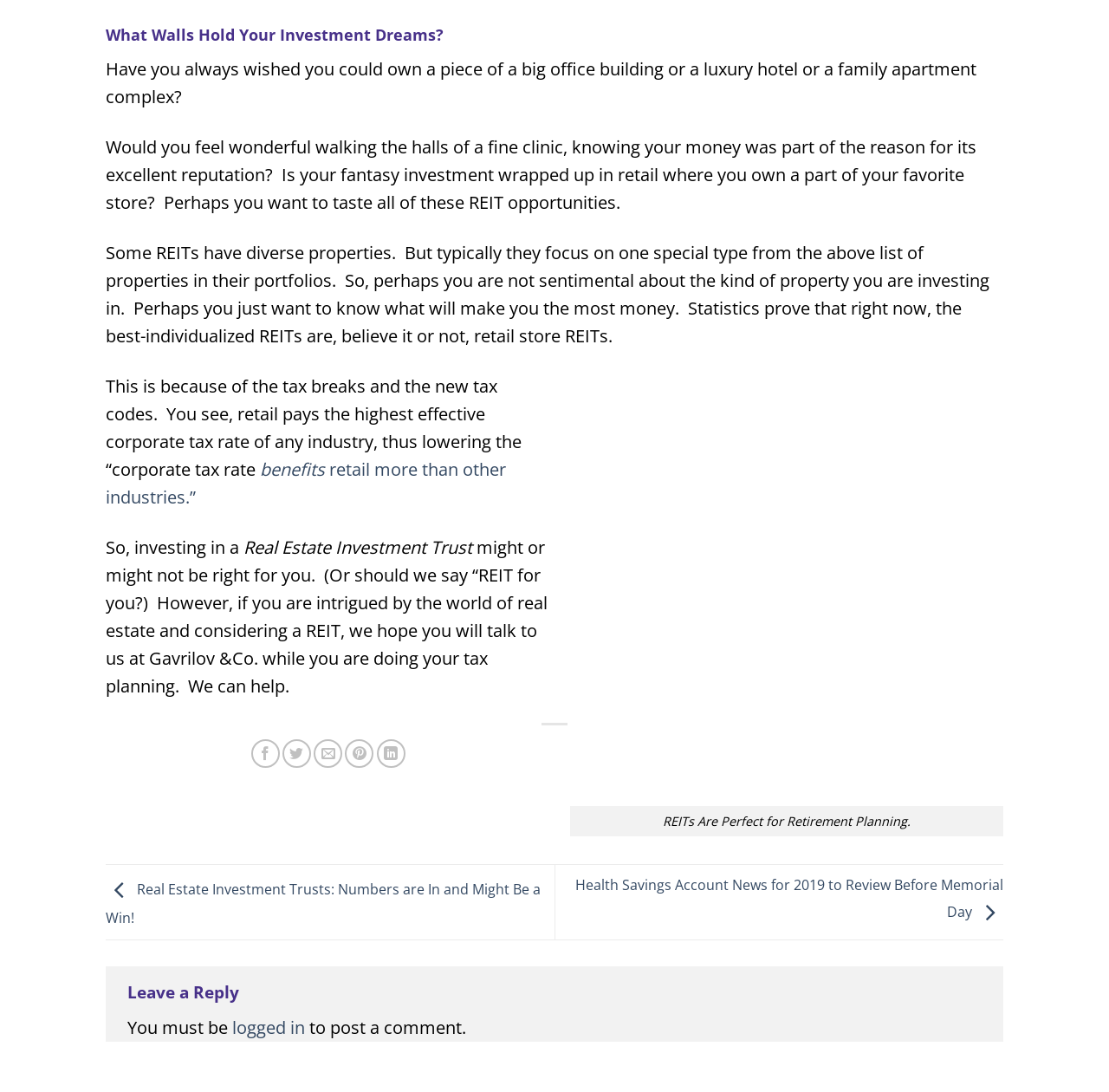What is required to post a comment on this webpage?
Based on the visual, give a brief answer using one word or a short phrase.

Login